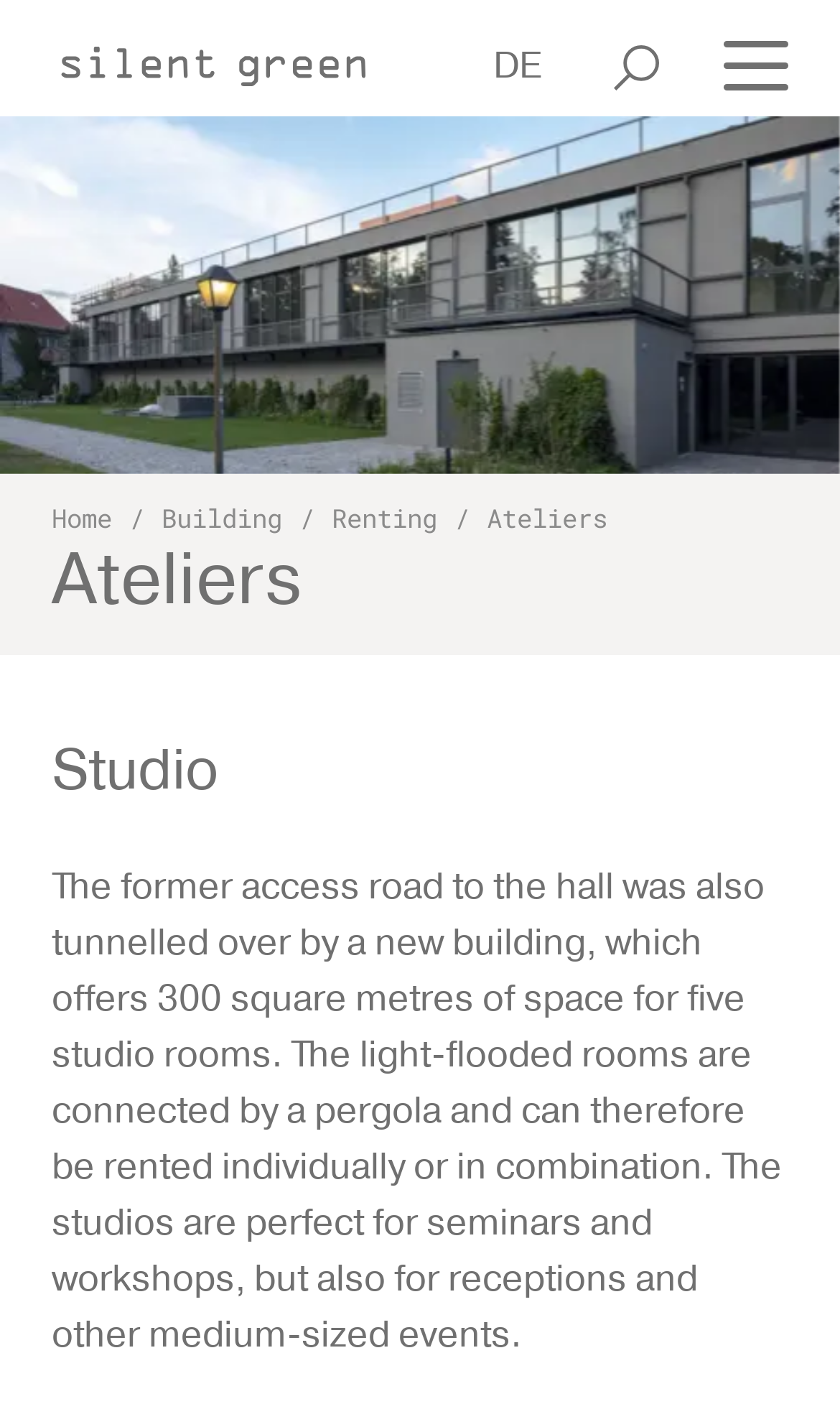What is the name of the current page?
Utilize the information in the image to give a detailed answer to the question.

The heading 'Ateliers' is present on the current page, indicating that this is the name of the current page.